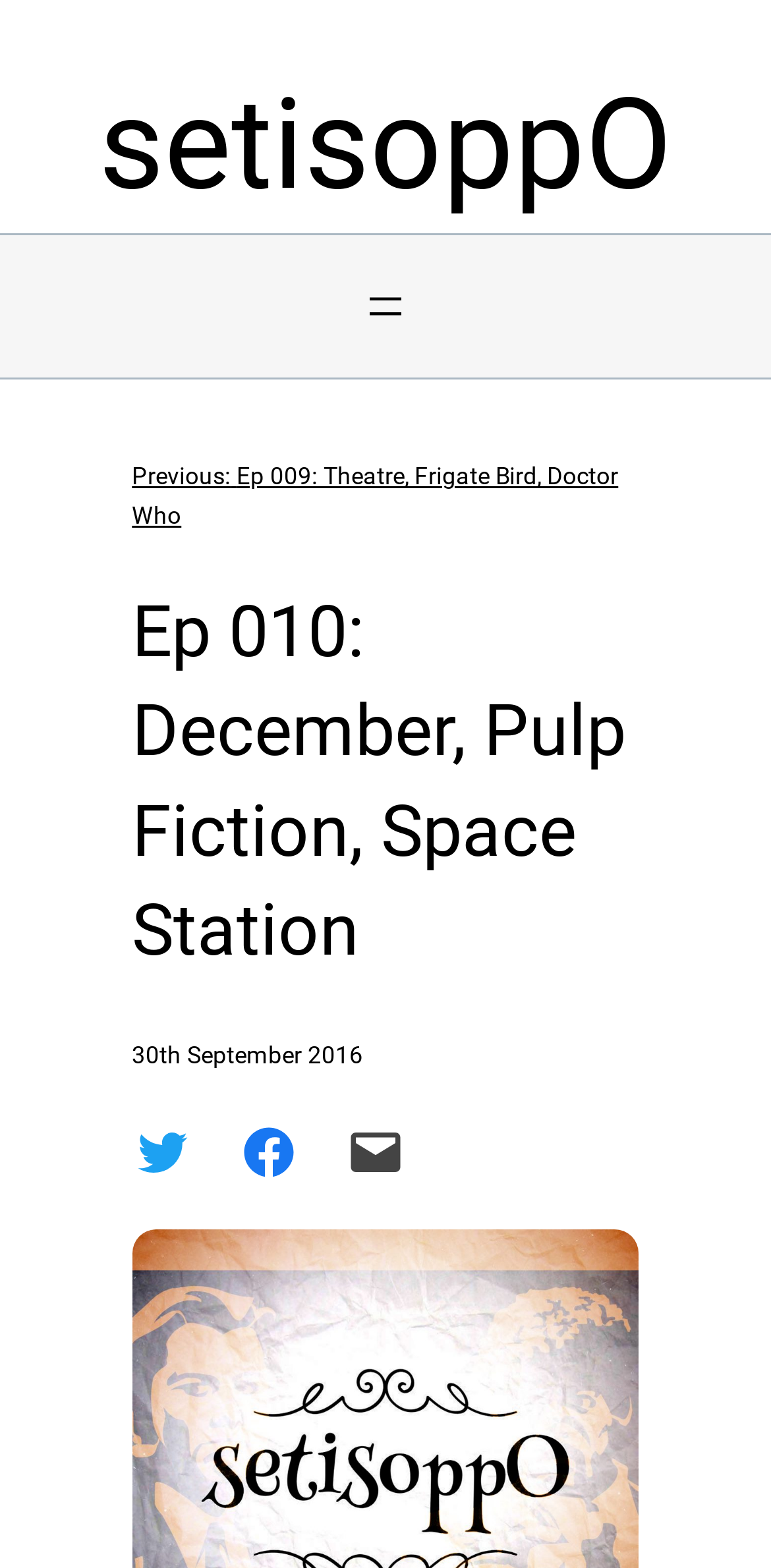Using the element description Email this Page, predict the bounding box coordinates for the UI element. Provide the coordinates in (top-left x, top-left y, bottom-right x, bottom-right y) format with values ranging from 0 to 1.

[0.448, 0.716, 0.525, 0.754]